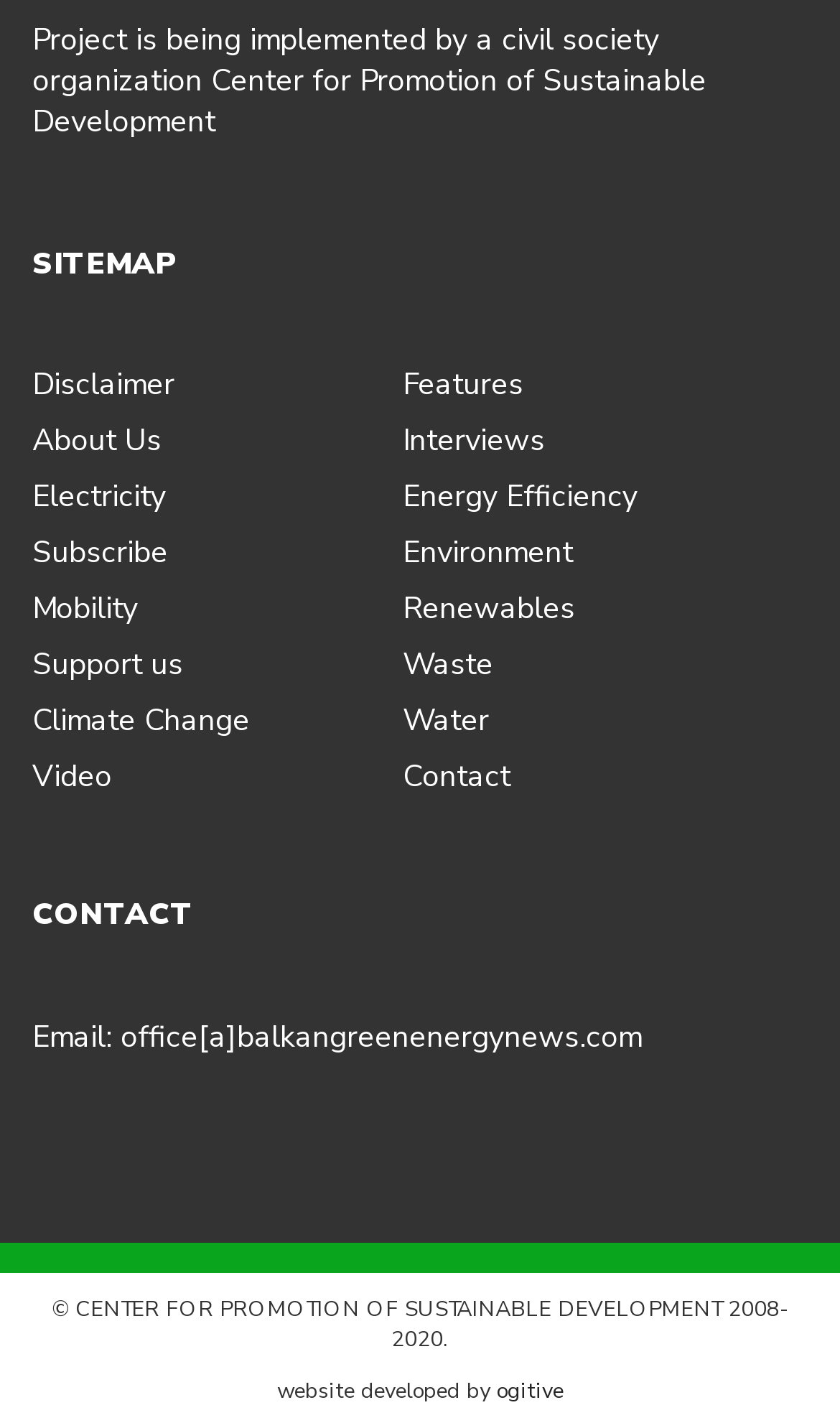Who developed the website?
Please respond to the question with as much detail as possible.

The answer can be found in the link element with the text 'ogitive', which is located at the bottom of the webpage.